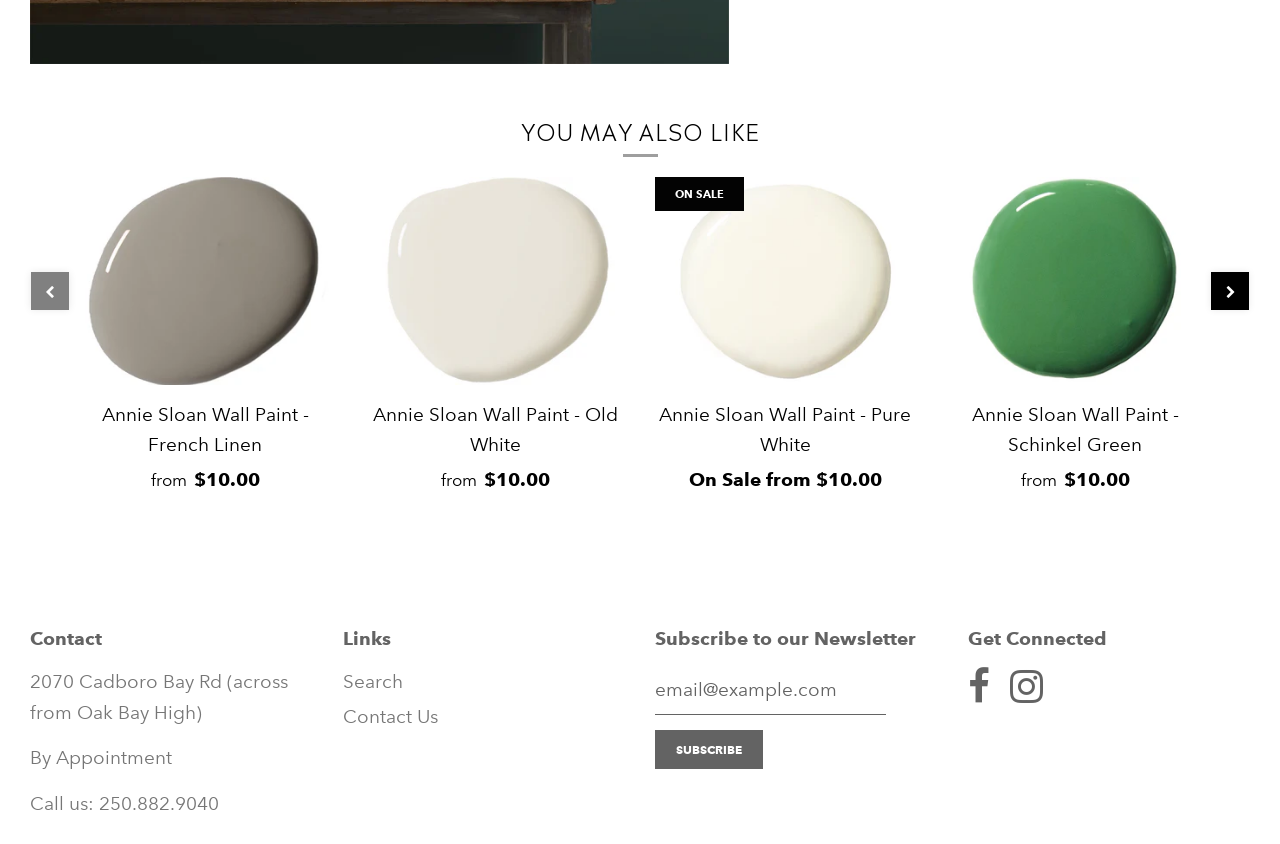Please locate the bounding box coordinates of the element that needs to be clicked to achieve the following instruction: "Click on Cryptocurrencies". The coordinates should be four float numbers between 0 and 1, i.e., [left, top, right, bottom].

None